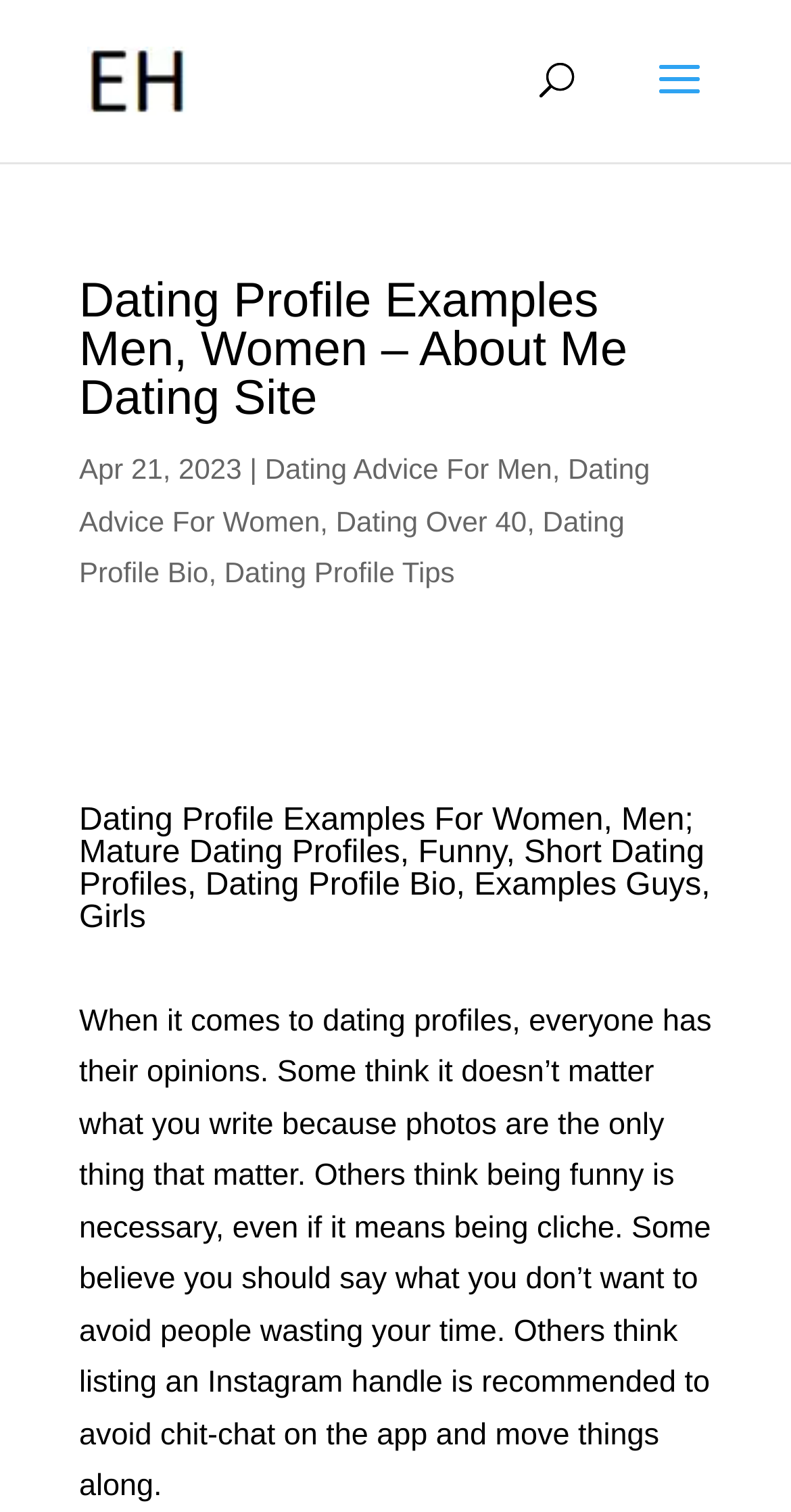How many links are there in the webpage?
Examine the image and give a concise answer in one word or a short phrase.

7